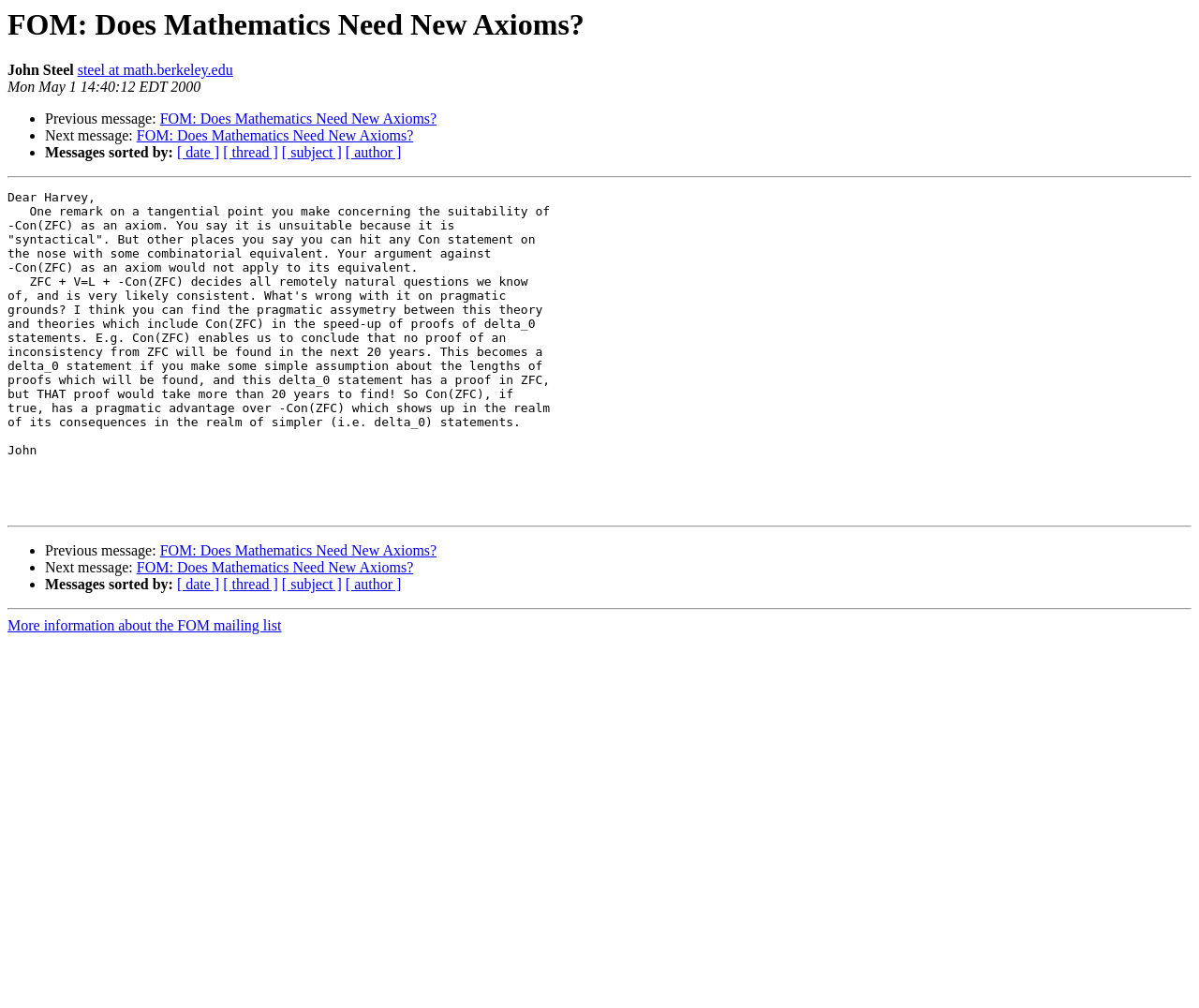What is the purpose of the horizontal separators?
Provide a one-word or short-phrase answer based on the image.

To separate different sections